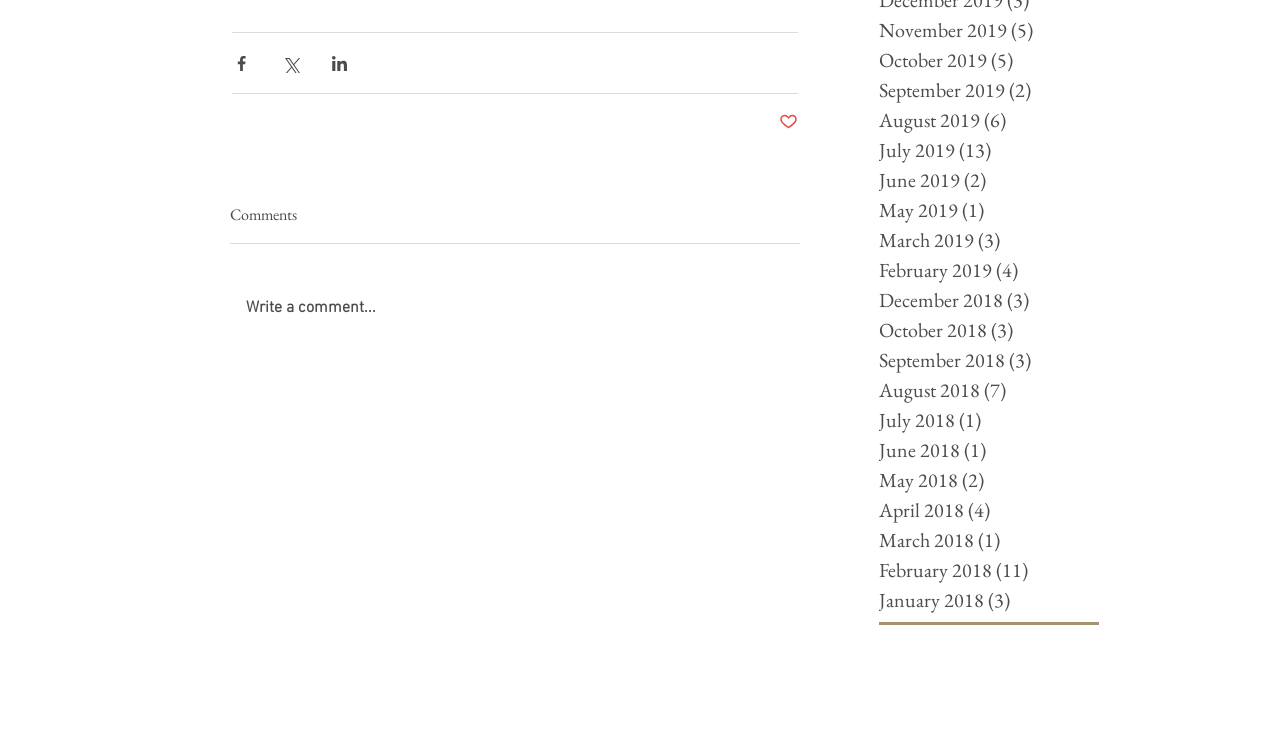Highlight the bounding box coordinates of the element you need to click to perform the following instruction: "Share via Facebook."

[0.181, 0.071, 0.196, 0.097]